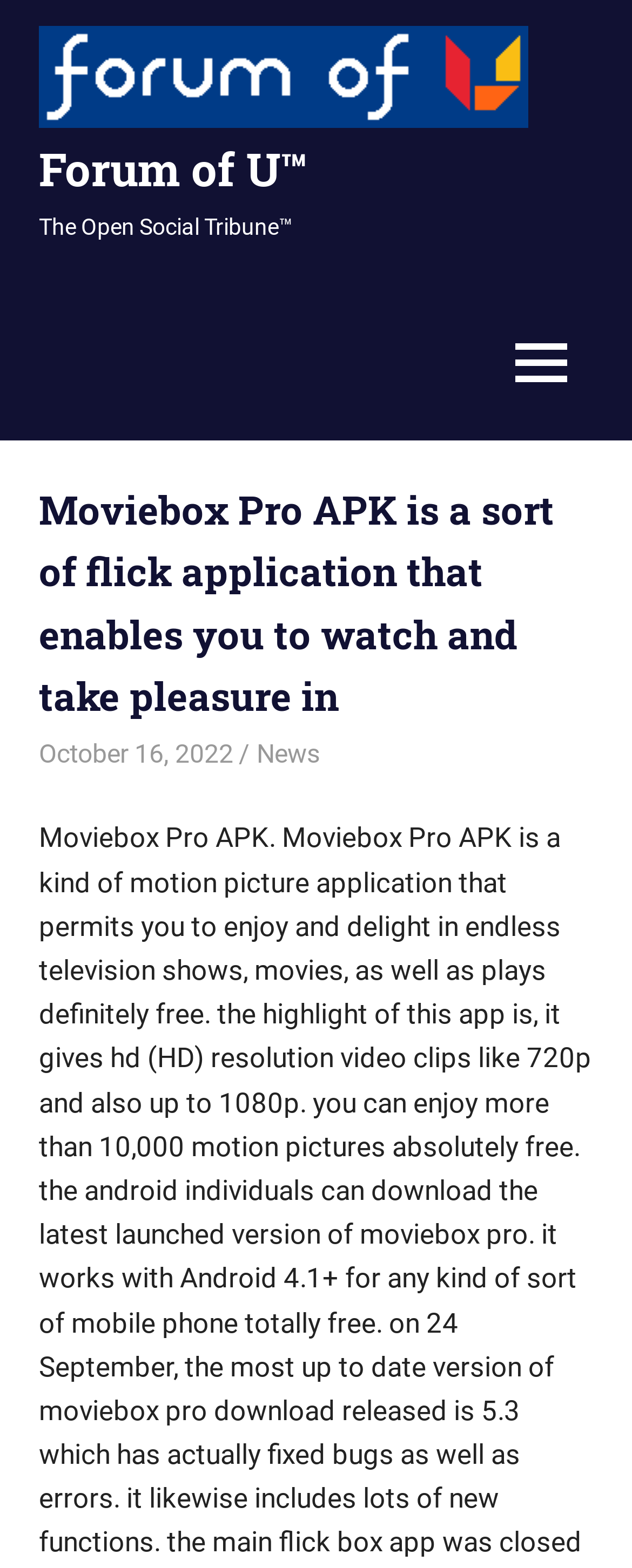Bounding box coordinates are to be given in the format (top-left x, top-left y, bottom-right x, bottom-right y). All values must be floating point numbers between 0 and 1. Provide the bounding box coordinate for the UI element described as: Menu

[0.774, 0.198, 0.938, 0.264]